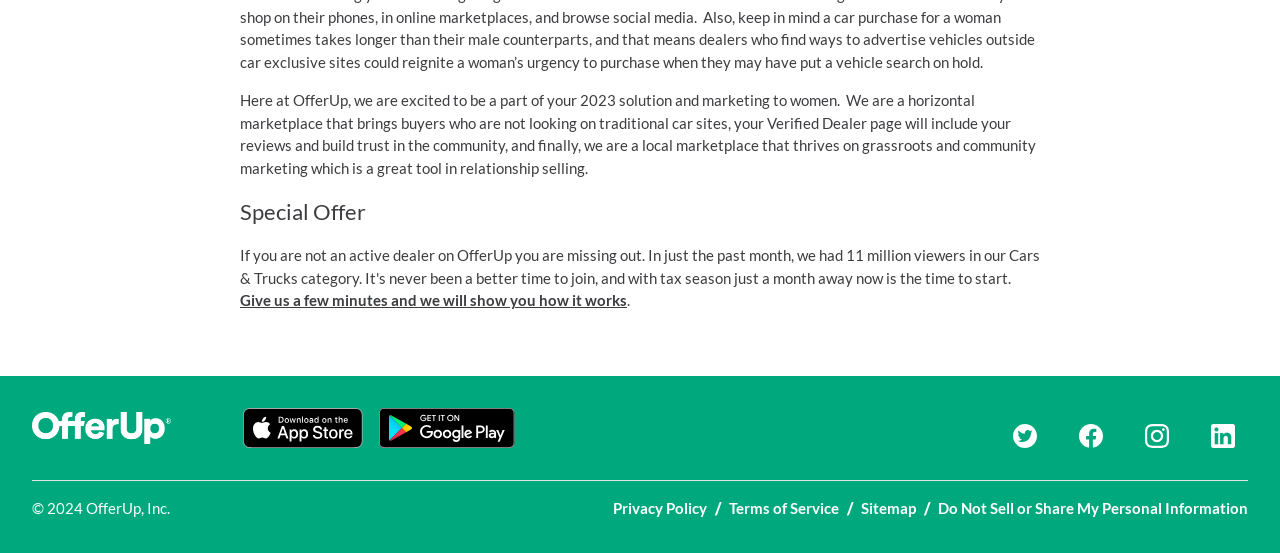Provide a brief response to the question below using one word or phrase:
What is the year of copyright mentioned on the webpage?

2024